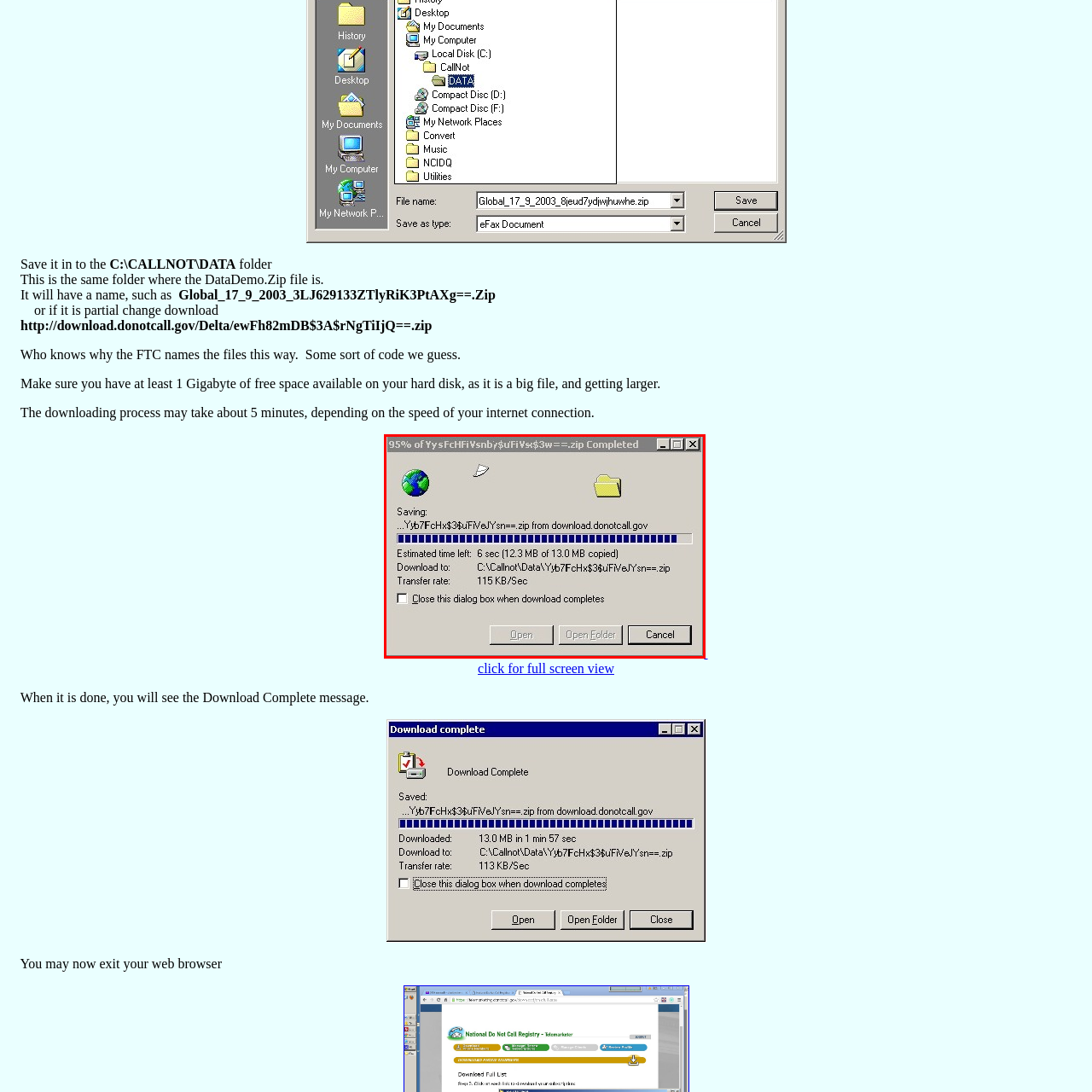Offer an in-depth description of the scene contained in the red rectangle.

The image displays a download progress window indicating that a file named `...\Yb7FchK3&uFiVeJyne=.zip` is currently being saved from the website download.donotcall.gov. The download progress bar shows that 95% of the file has been completed, with an estimated time remaining of 6 seconds until the download is finalized. A total of 12.3 MB out of 13.0 MB has been copied so far, with the transfer speed recorded at 115 KB per second. The window provides options to either "Open" the file or "Open Folder" where it is saved, along with a checkbox to close the dialog box upon completion of the download. This interface reflects a typical user experience during file downloads, emphasizing real-time updates and user-friendly interaction options.